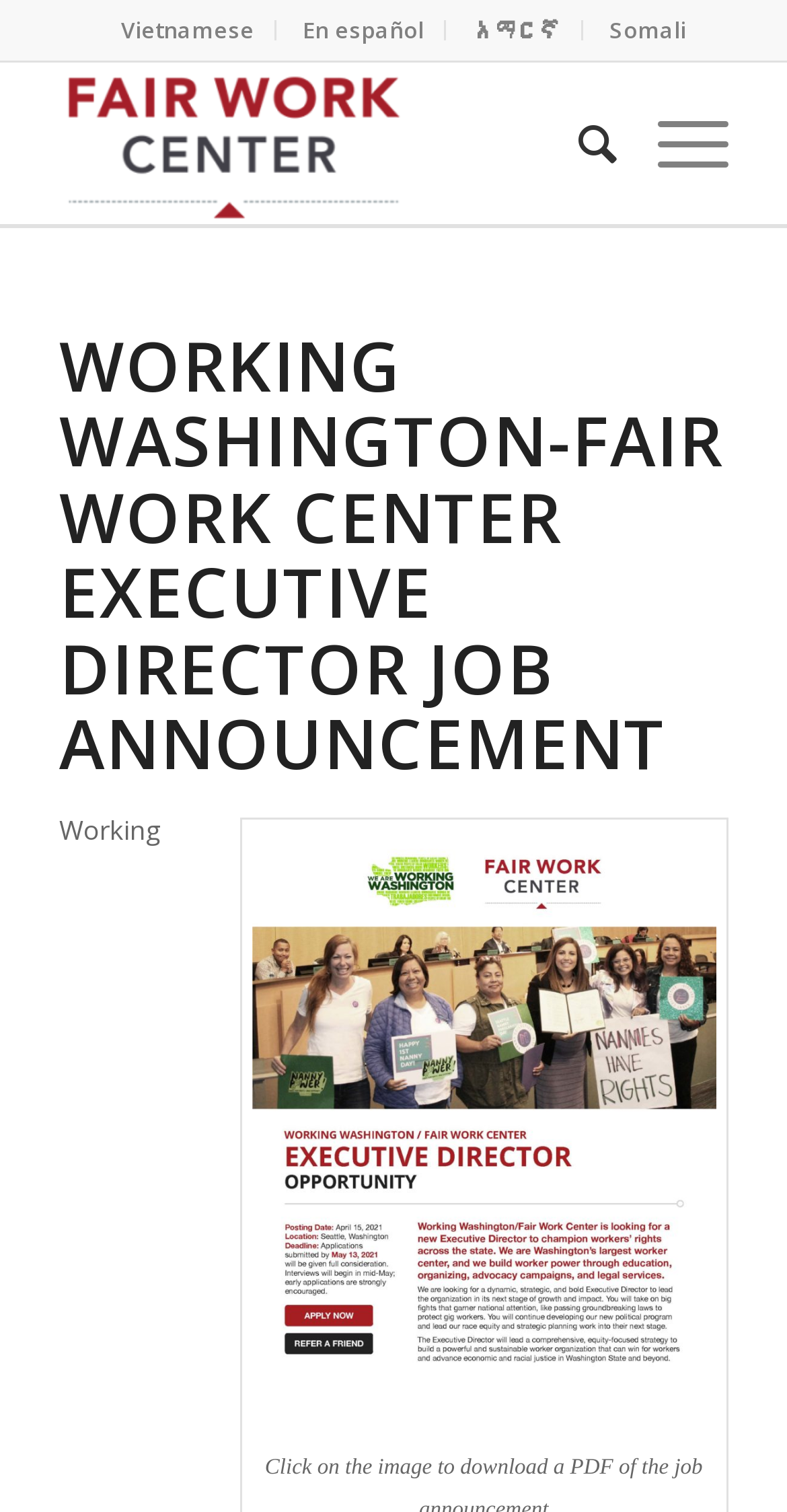Please predict the bounding box coordinates of the element's region where a click is necessary to complete the following instruction: "Switch to Vietnamese language". The coordinates should be represented by four float numbers between 0 and 1, i.e., [left, top, right, bottom].

[0.154, 0.0, 0.323, 0.039]